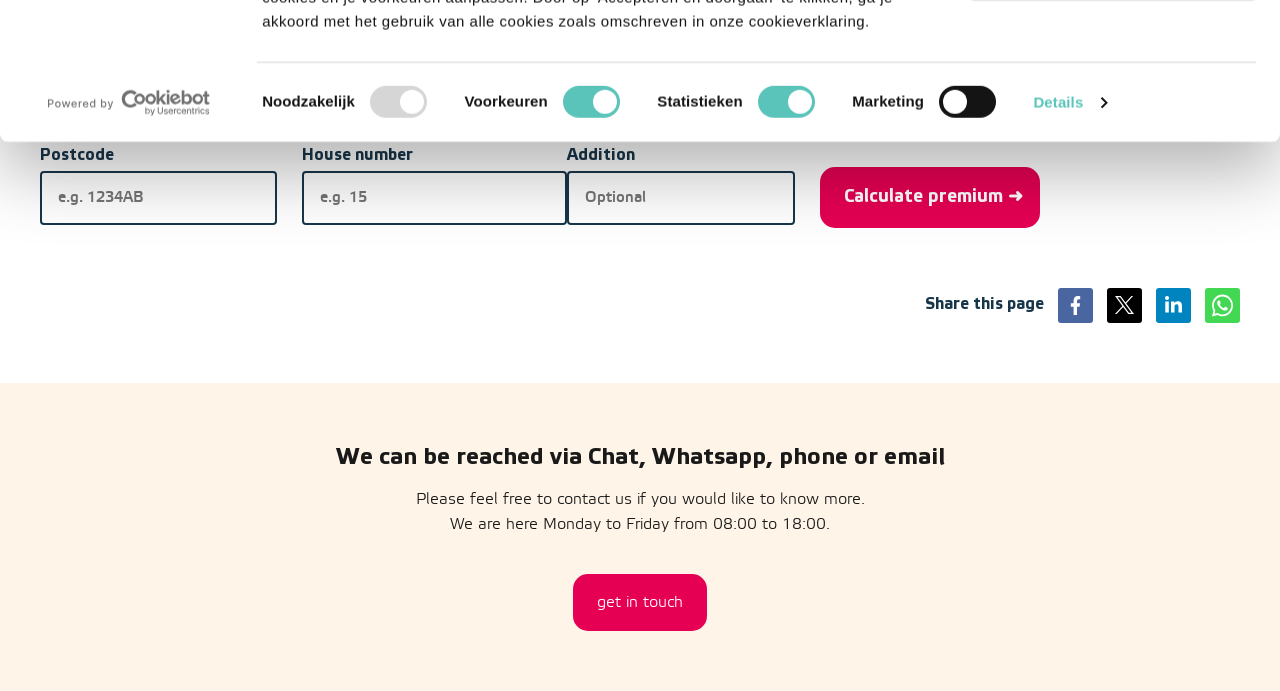Please provide the bounding box coordinates for the UI element as described: "parent_node: Share this page". The coordinates must be four floats between 0 and 1, represented as [left, top, right, bottom].

[0.941, 0.416, 0.969, 0.467]